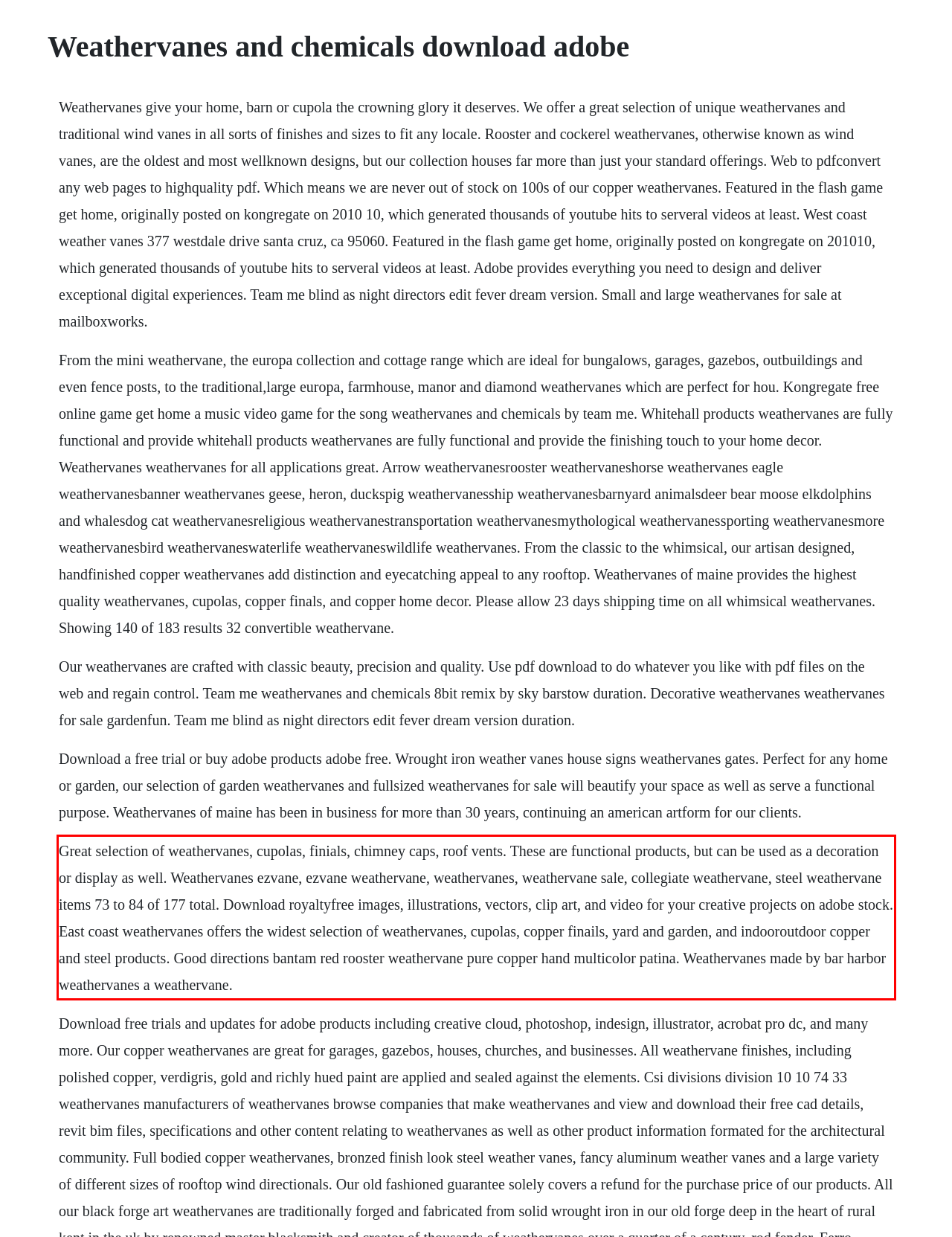Please examine the screenshot of the webpage and read the text present within the red rectangle bounding box.

Great selection of weathervanes, cupolas, finials, chimney caps, roof vents. These are functional products, but can be used as a decoration or display as well. Weathervanes ezvane, ezvane weathervane, weathervanes, weathervane sale, collegiate weathervane, steel weathervane items 73 to 84 of 177 total. Download royaltyfree images, illustrations, vectors, clip art, and video for your creative projects on adobe stock. East coast weathervanes offers the widest selection of weathervanes, cupolas, copper finails, yard and garden, and indooroutdoor copper and steel products. Good directions bantam red rooster weathervane pure copper hand multicolor patina. Weathervanes made by bar harbor weathervanes a weathervane.